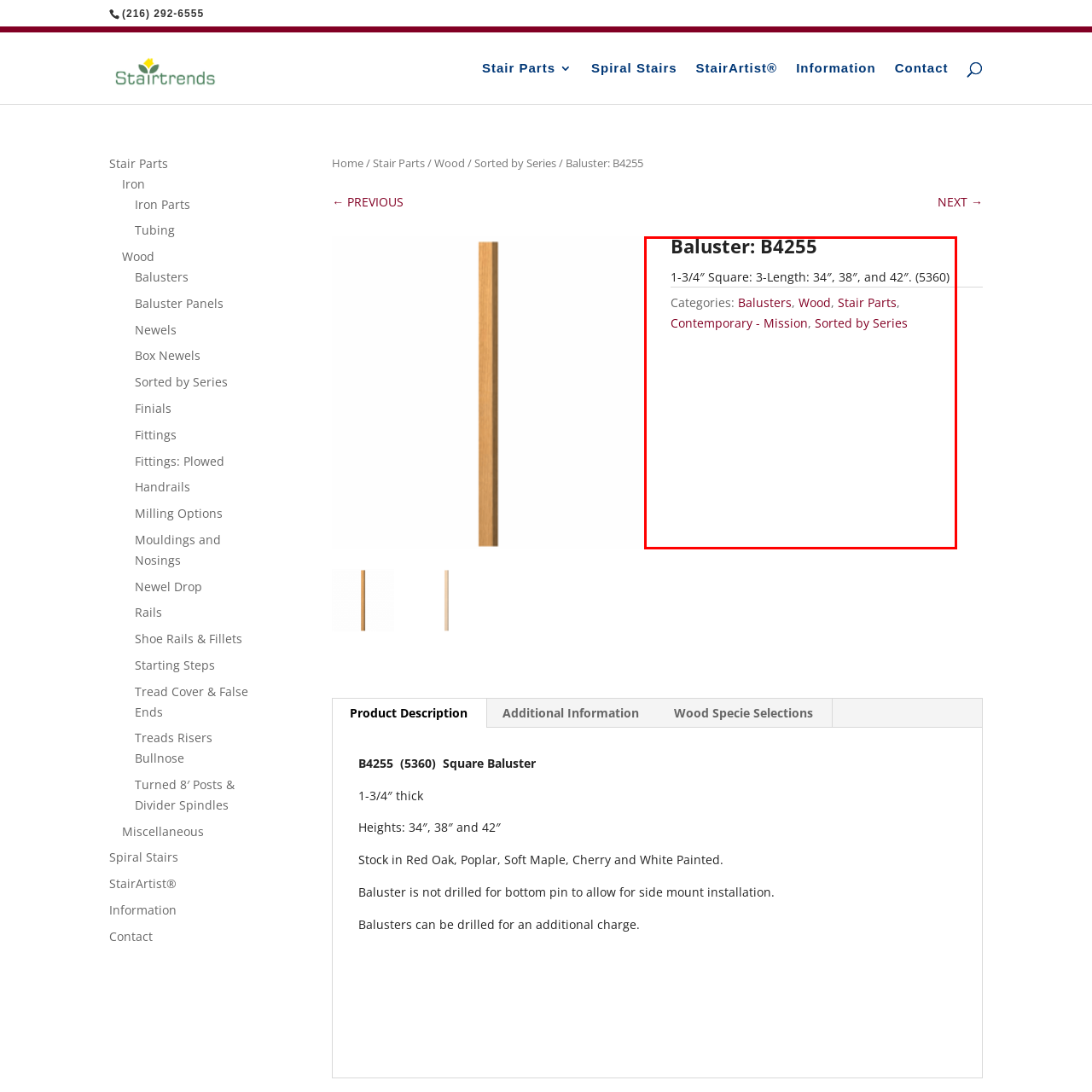Inspect the area marked by the red box and provide a short answer to the question: What style category does the baluster belong to?

Contemporary - Mission